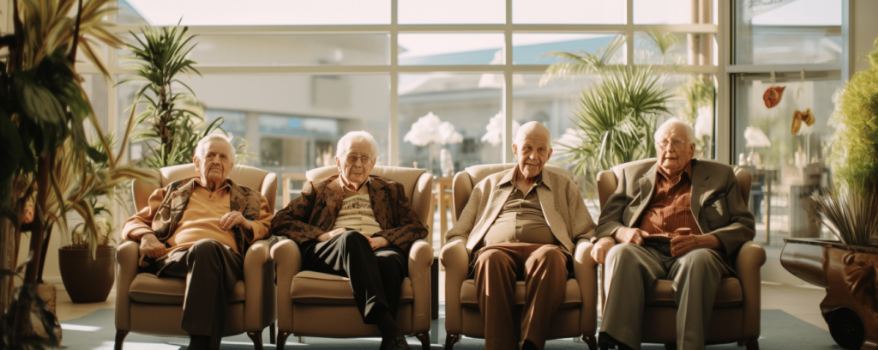What is the atmosphere of the space?
Please answer the question as detailed as possible.

The caption describes the space as having a welcoming atmosphere, which is created by the plush armchairs, sunlight, and greenery of potted plants, conveying a sense of comfort and relaxation.